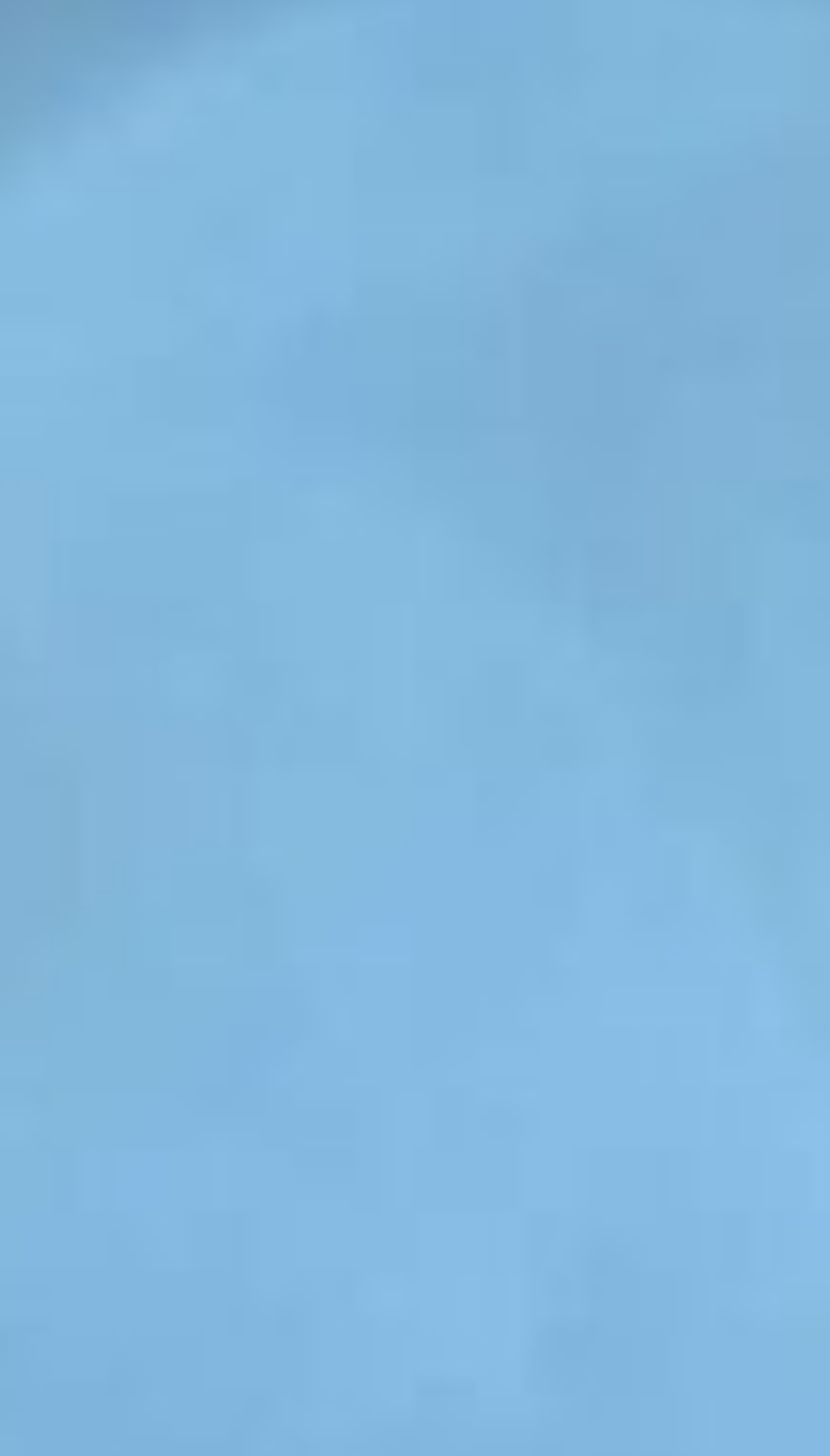Predict the bounding box coordinates of the UI element that matches this description: "Join now". The coordinates should be in the format [left, top, right, bottom] with each value between 0 and 1.

[0.138, 0.334, 0.862, 0.407]